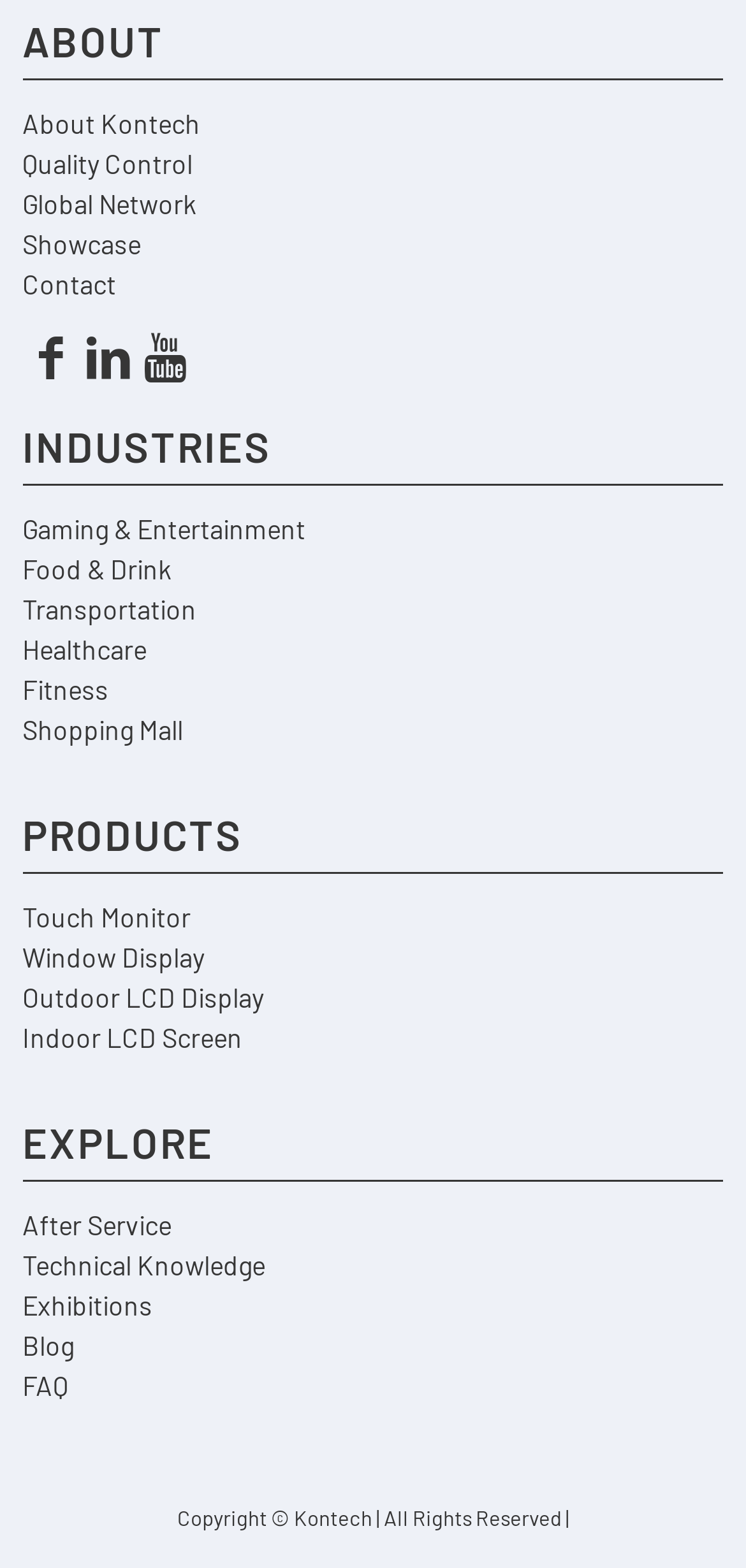Determine the bounding box coordinates for the area that should be clicked to carry out the following instruction: "Explore Touch Monitor".

[0.03, 0.575, 0.256, 0.595]